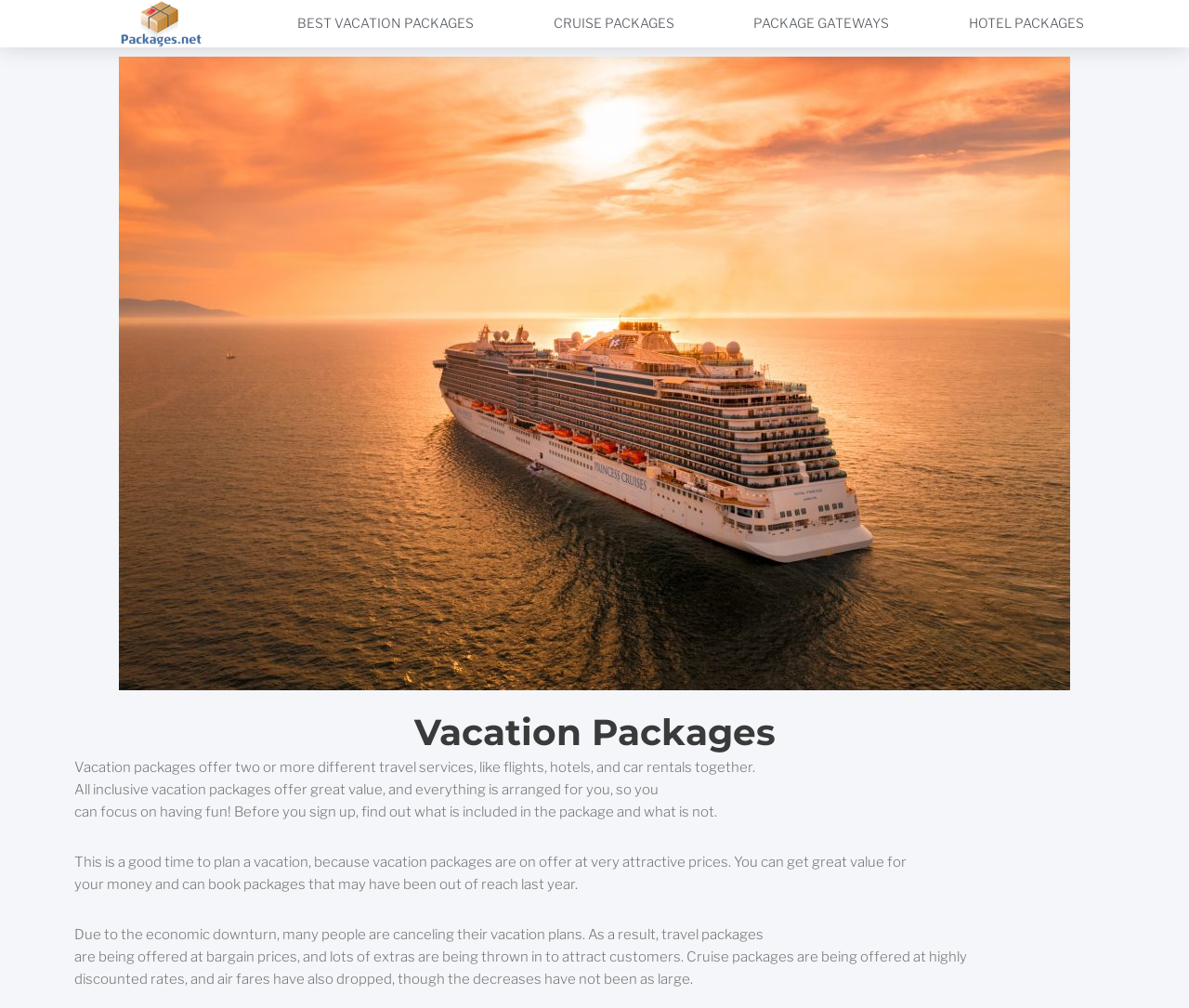Examine the image carefully and respond to the question with a detailed answer: 
What type of travel services are offered together?

Based on the webpage, it is mentioned that 'Vacation packages offer two or more different travel services, like flights, hotels, and car rentals together.' This indicates that these services are bundled together to provide a comprehensive travel experience.